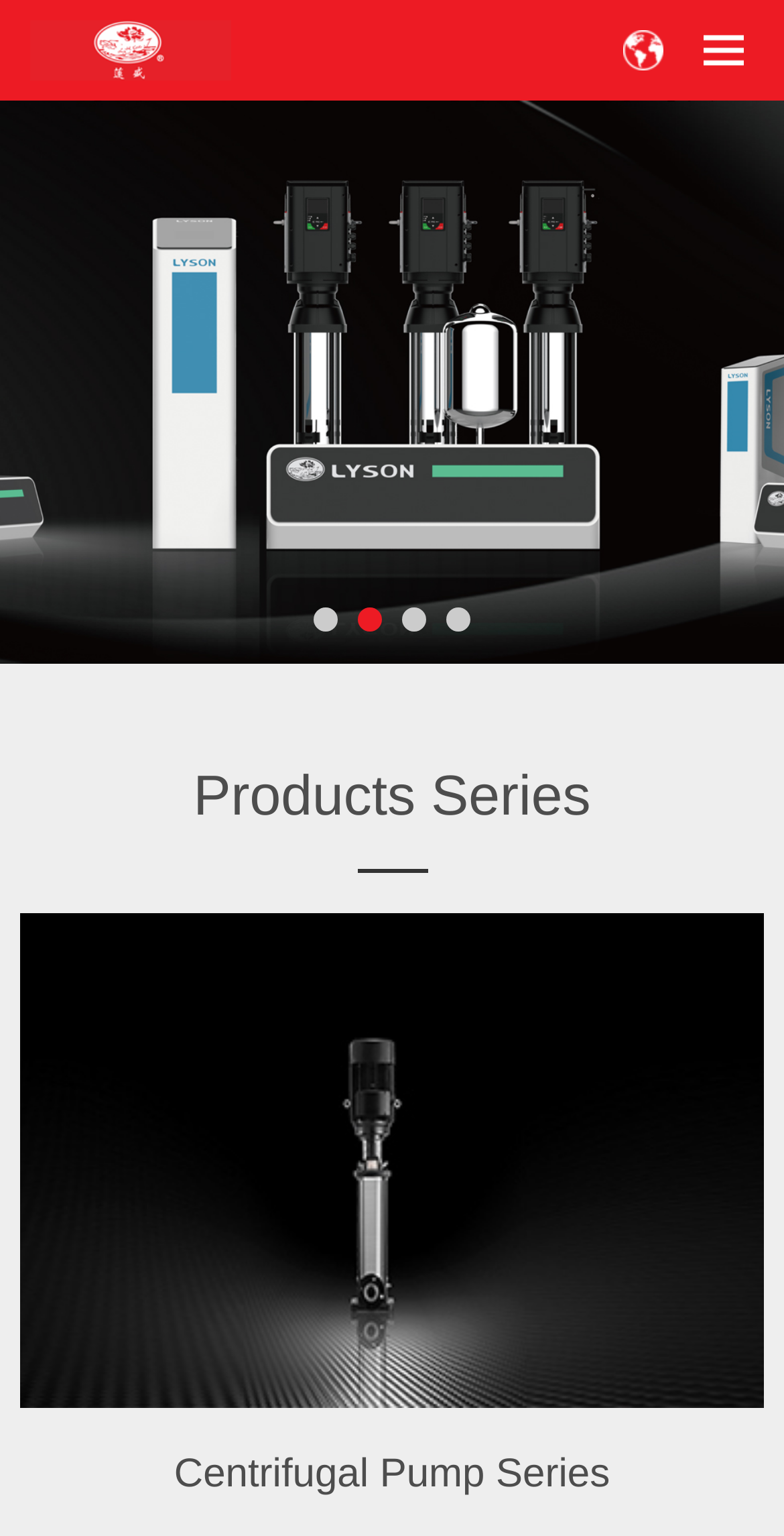How many main categories of products are offered?
Refer to the image and give a detailed response to the question.

Although the exact number is not explicitly stated, I can infer that the company offers several main categories of products based on the presence of multiple links and headings on the webpage. These categories likely include building, municipal, electric power, chemical, and mining, among others.